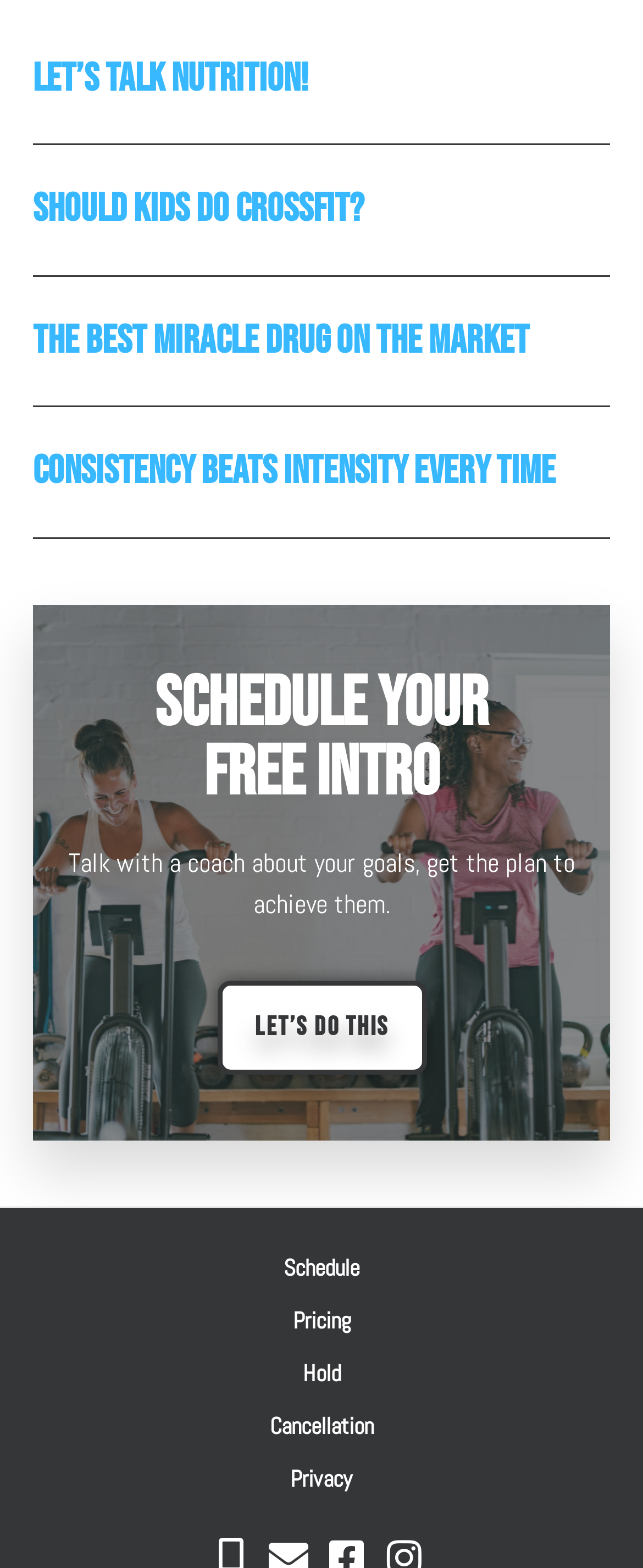Please identify the bounding box coordinates of the clickable region that I should interact with to perform the following instruction: "View pricing information". The coordinates should be expressed as four float numbers between 0 and 1, i.e., [left, top, right, bottom].

[0.378, 0.825, 0.622, 0.859]